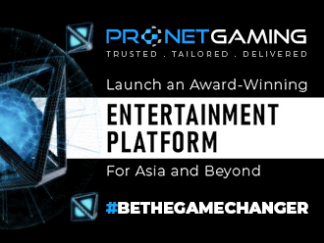Give a thorough caption for the picture.

The image showcases a promotional banner for Pronet Gaming, featuring a modern and dynamic design. The text prominently declares the launch of an "Award-Winning Entertainment Platform," emphasizing its service for "Asia and Beyond." The banner highlights the trustworthiness of Pronet Gaming with the tagline "Trusted. Tailored. Delivered." Additionally, the hashtag #BETHEGAMECHANGER encourages engagement and participation in a gaming revolution. The design includes a graphic element that suggests technological innovation, aligning with the platform's focus on cutting-edge entertainment solutions.